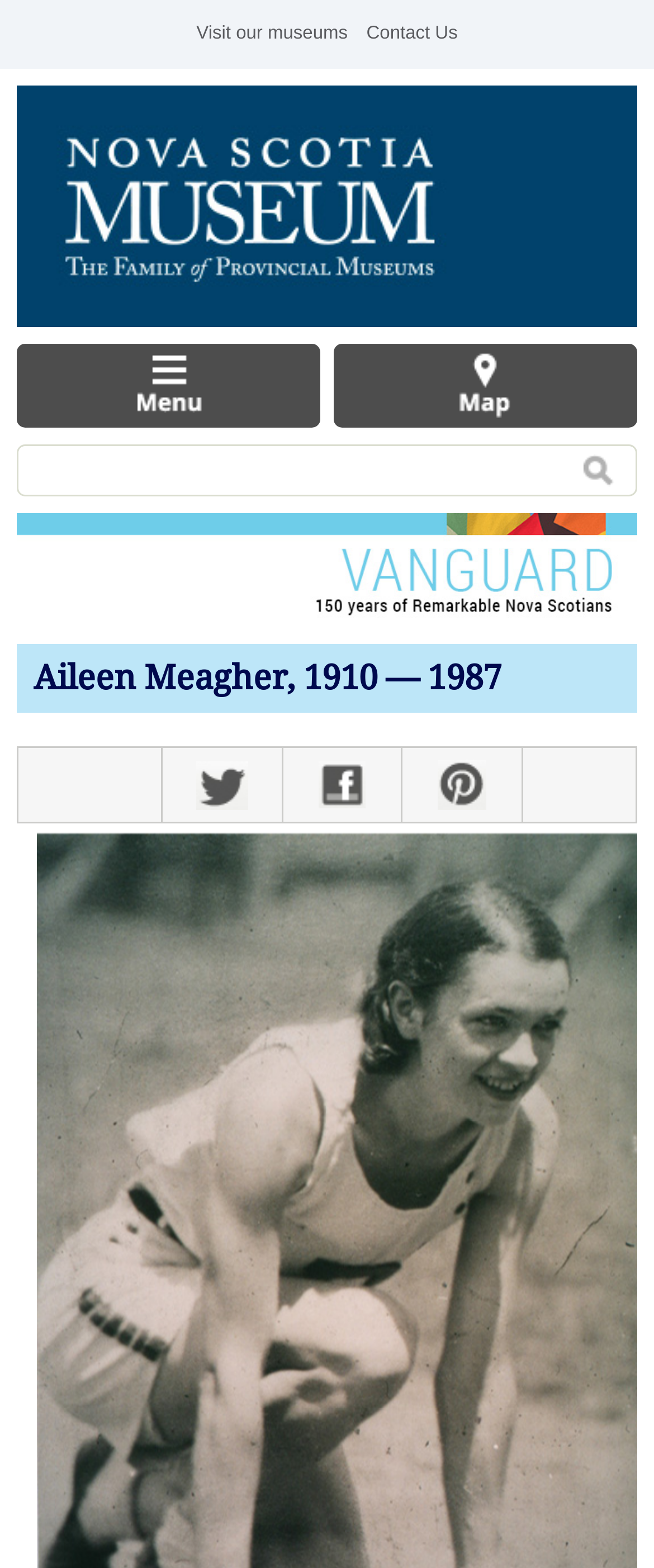Specify the bounding box coordinates of the element's region that should be clicked to achieve the following instruction: "login". The bounding box coordinates consist of four float numbers between 0 and 1, in the format [left, top, right, bottom].

None